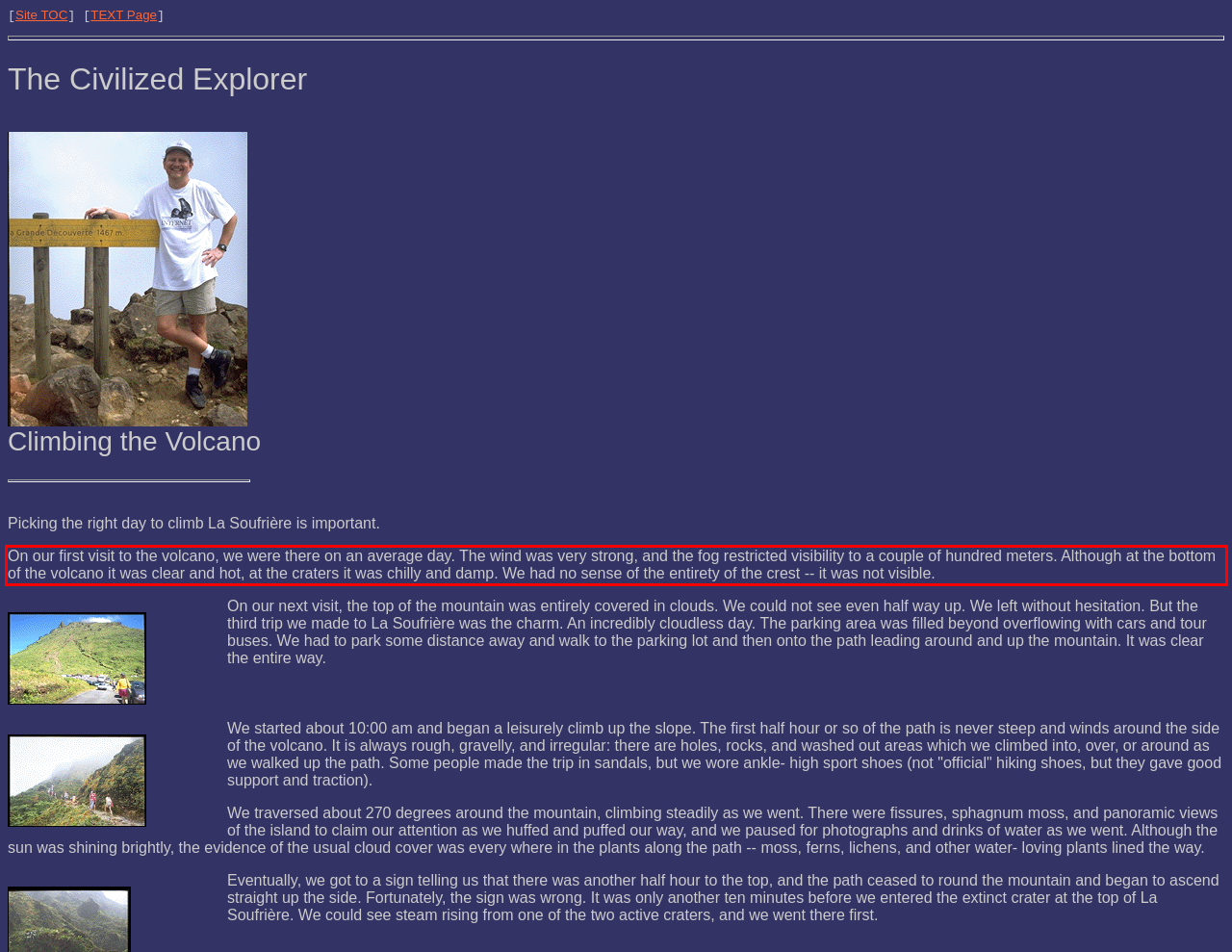Examine the webpage screenshot, find the red bounding box, and extract the text content within this marked area.

On our first visit to the volcano, we were there on an average day. The wind was very strong, and the fog restricted visibility to a couple of hundred meters. Although at the bottom of the volcano it was clear and hot, at the craters it was chilly and damp. We had no sense of the entirety of the crest -- it was not visible.